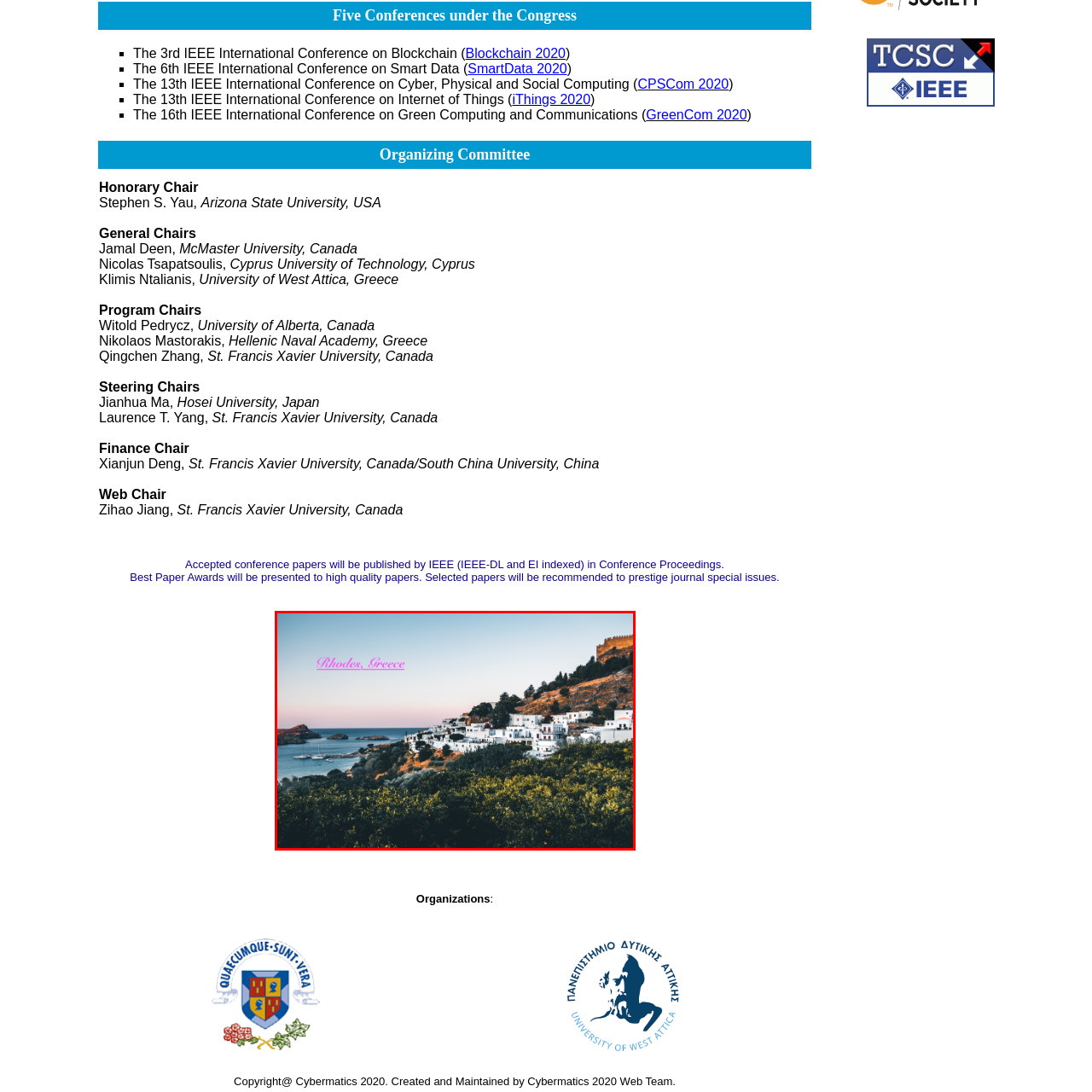Describe meticulously the scene encapsulated by the red boundary in the image.

The image showcases a picturesque view of Rhodes, Greece, characterized by its stunning coastal landscape. The foreground features lush greenery, likely depicting olive or citrus trees, which are common in the region. In the background, charming white houses climb the hillside, contrasting beautifully with the vibrant blue of the sea and the soft pastel hues of the sky at dusk. A hint of architectural heritage is visible with the rocky outline of a fortress perched on the hillside, adding historical depth to the scene. The text "Rhodes, Greece" is elegantly styled in pink font, accentuating the dreamy atmosphere of this idyllic destination, creating a scene that evokes a sense of tranquility and natural beauty.